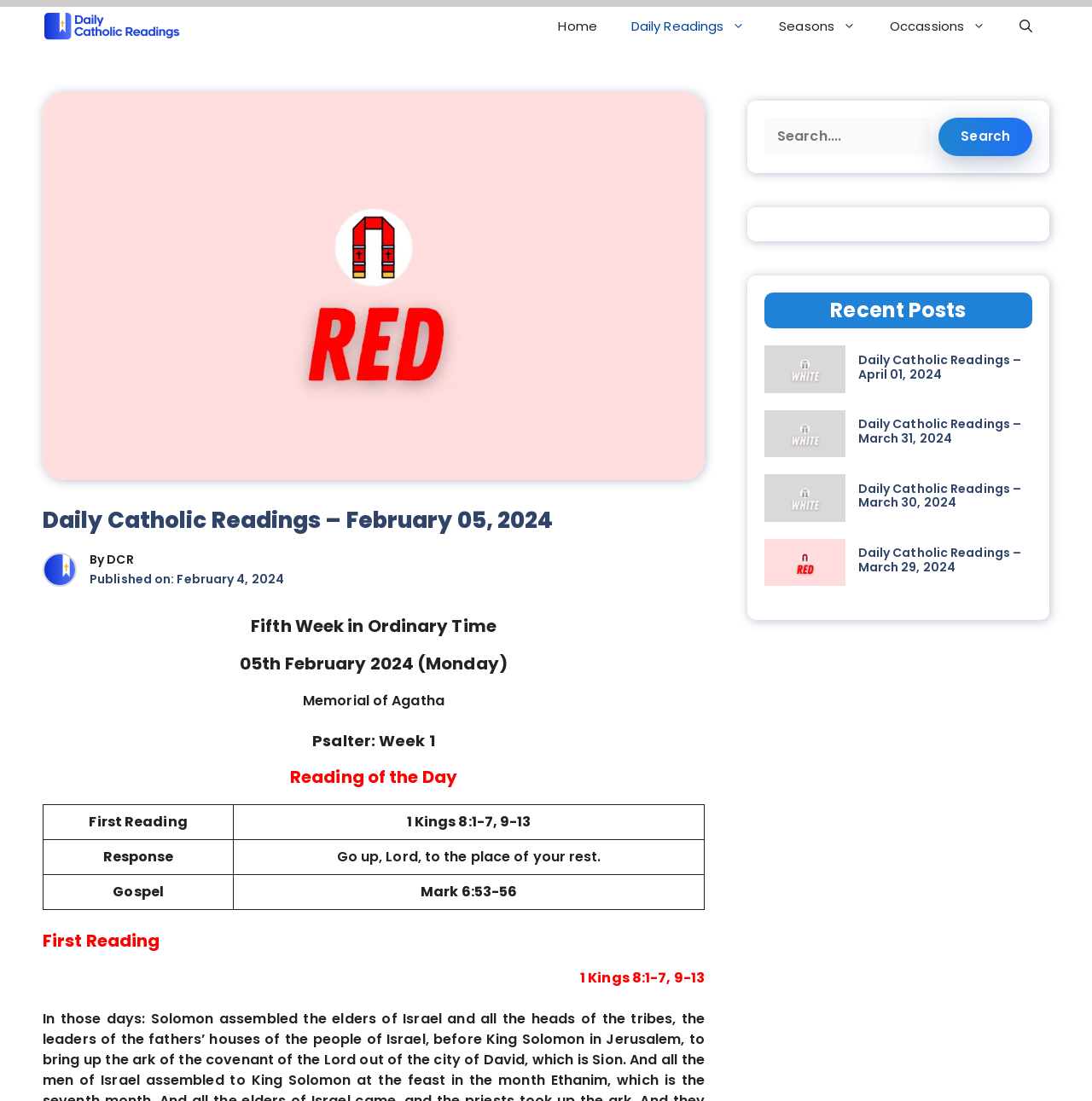Give an extensive and precise description of the webpage.

This webpage is dedicated to providing daily Catholic readings. At the top, there is a navigation bar with links to "Daily Catholic Readings", "Home", "Daily Readings", "Seasons", and "Occasions". On the top right, there is a search bar with a button to open it.

Below the navigation bar, there is a header section that displays the title "Daily Catholic Readings – February 05, 2024" and a figure with an image. The title is followed by a section that shows the publication date and a link to "DCR".

The main content of the page is divided into several sections. The first section displays the readings for the day, including the First Reading, Response, and Gospel. The readings are presented in a table format with clear headings and text.

Below the readings, there are several headings that provide additional information, including "Fifth Week in Ordinary Time", "05th February 2024 (Monday)", "Memorial of Agatha", "Psalter: Week 1", and "Reading of the Day".

The page also features a section titled "Recent Posts" that lists several daily Catholic readings for previous dates, including April 01, 2024, March 31, 2024, March 30, 2024, and March 29, 2024. Each post is accompanied by a figure with an image and a link to the corresponding reading.

Throughout the page, there are several images, including a logo for "Daily Catholic Readings" and icons for feast days. The overall layout is organized and easy to follow, making it simple for users to navigate and find the information they need.